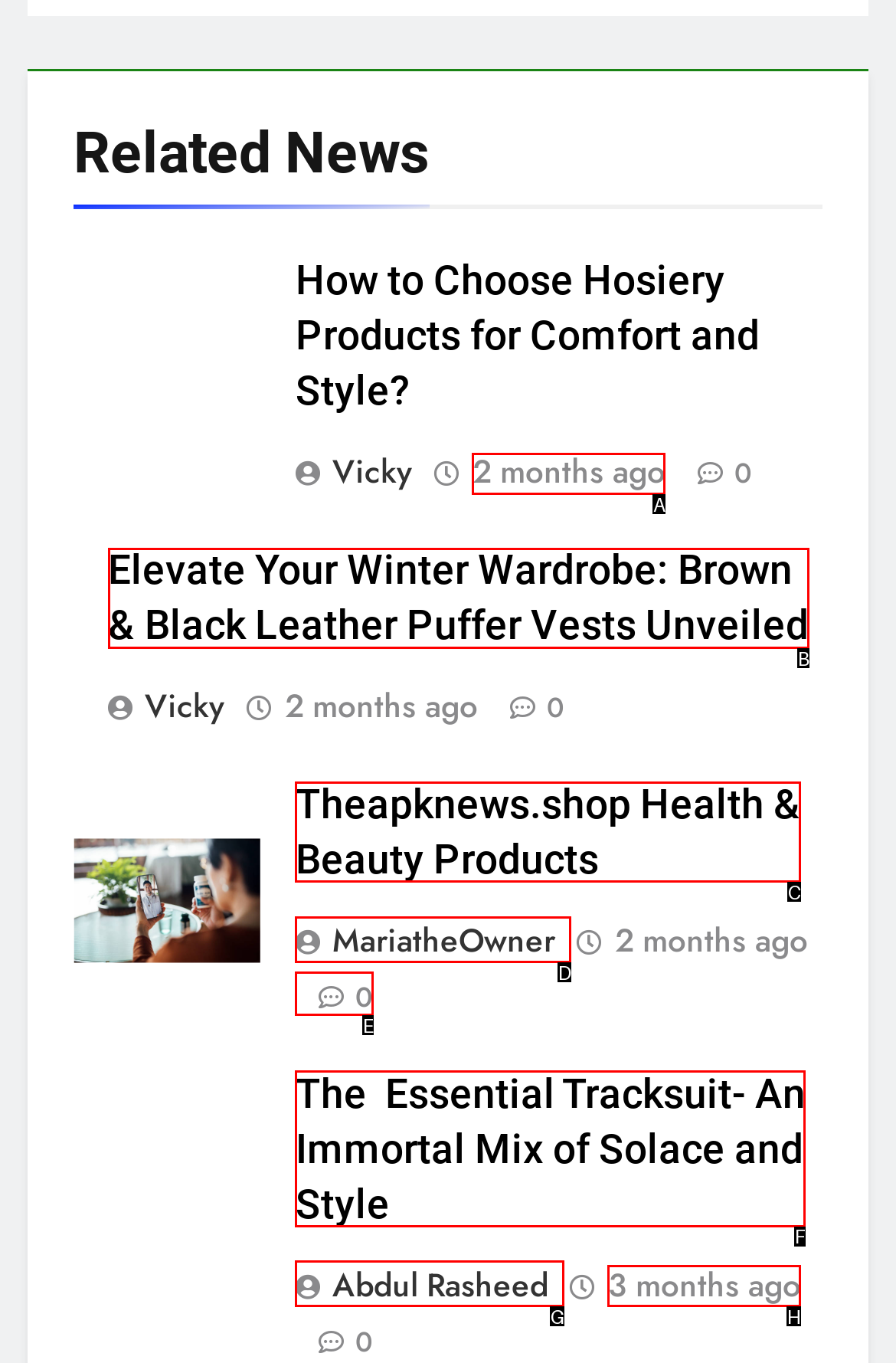Find the appropriate UI element to complete the task: View the article about elevate your winter wardrobe. Indicate your choice by providing the letter of the element.

B